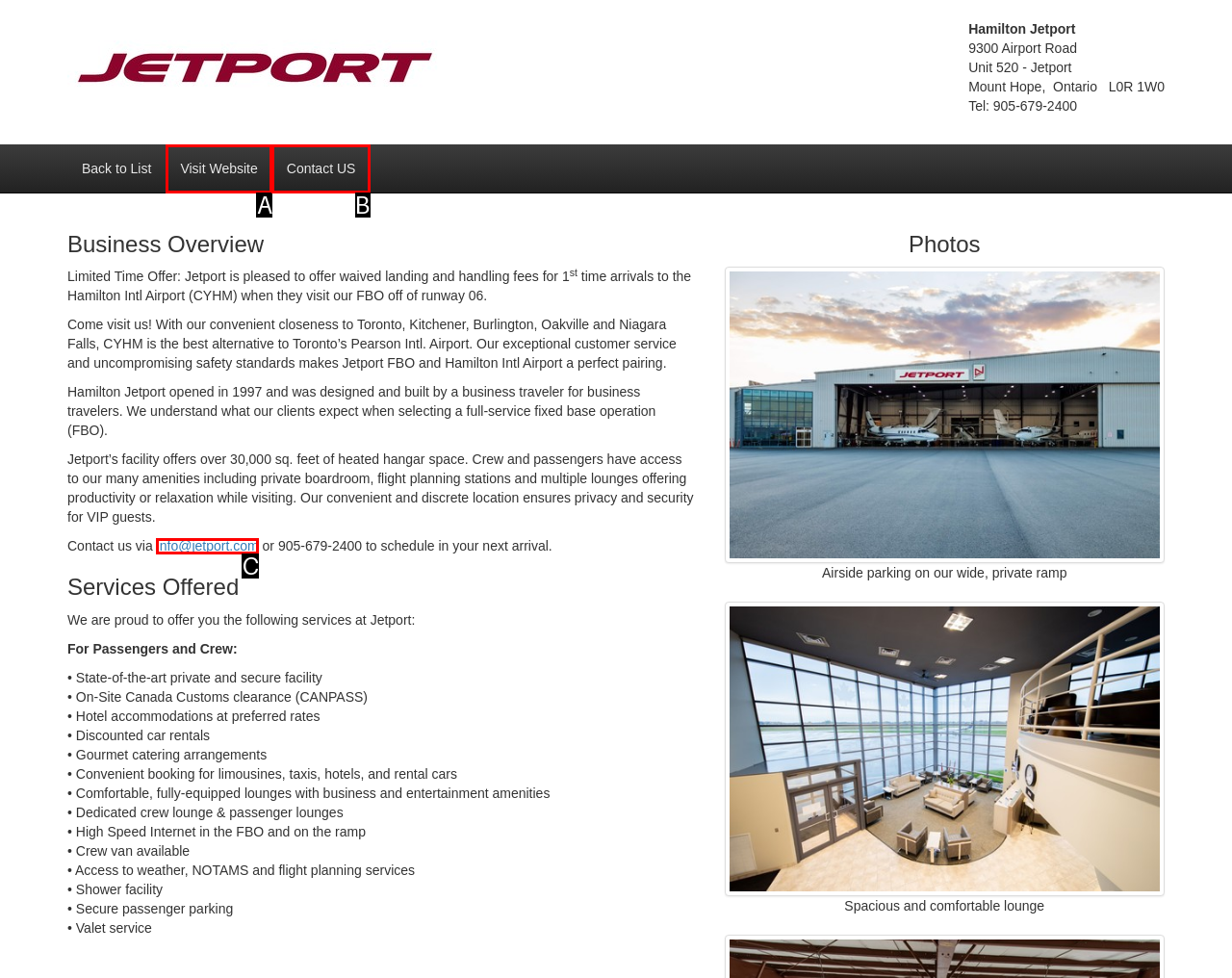Pick the option that best fits the description: Visit Website. Reply with the letter of the matching option directly.

A